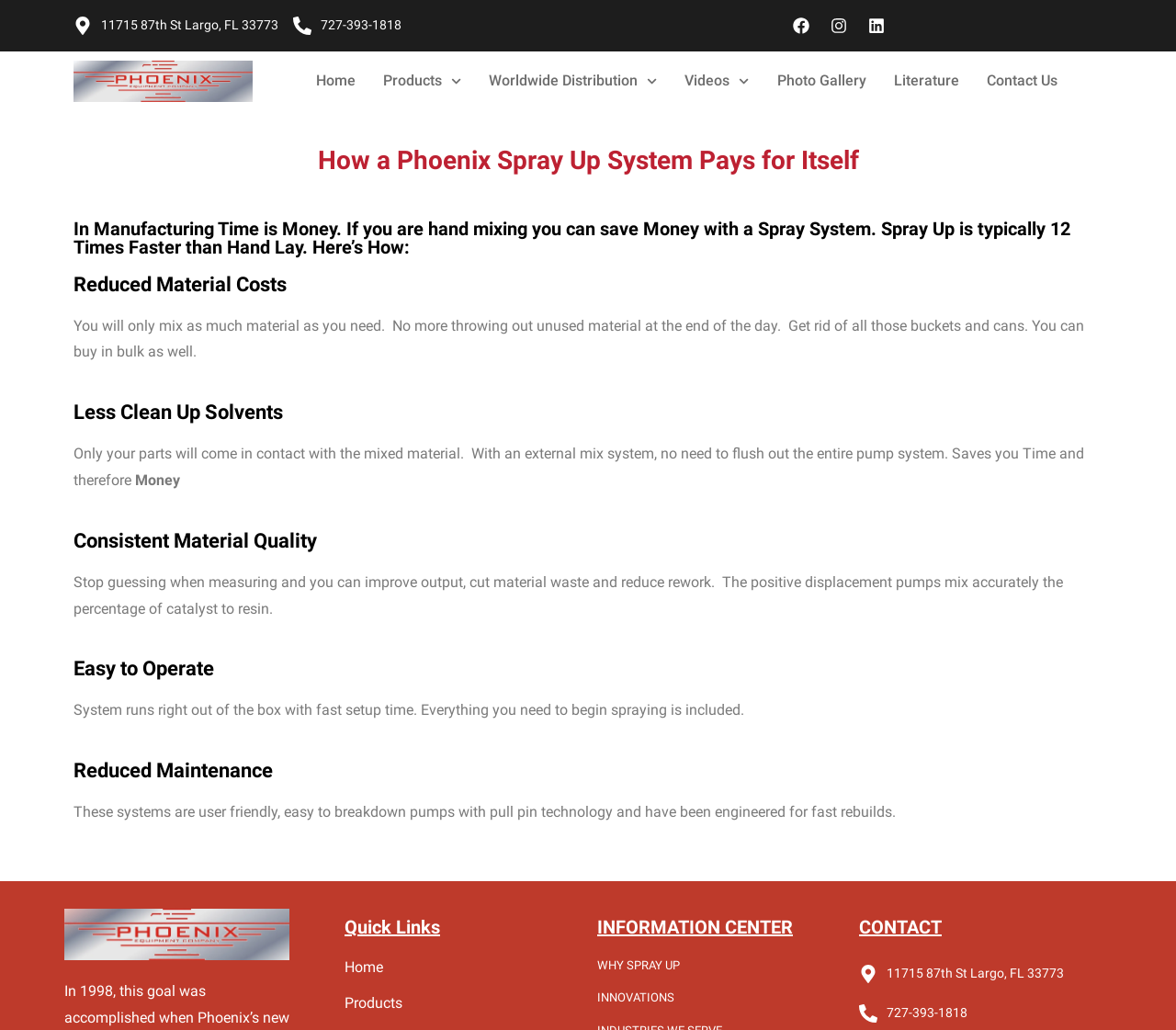What is the address of Phoenix Equipment?
Please answer the question as detailed as possible based on the image.

I found the address by looking at the top of the webpage, where the company's contact information is displayed. The address is written in a static text element.